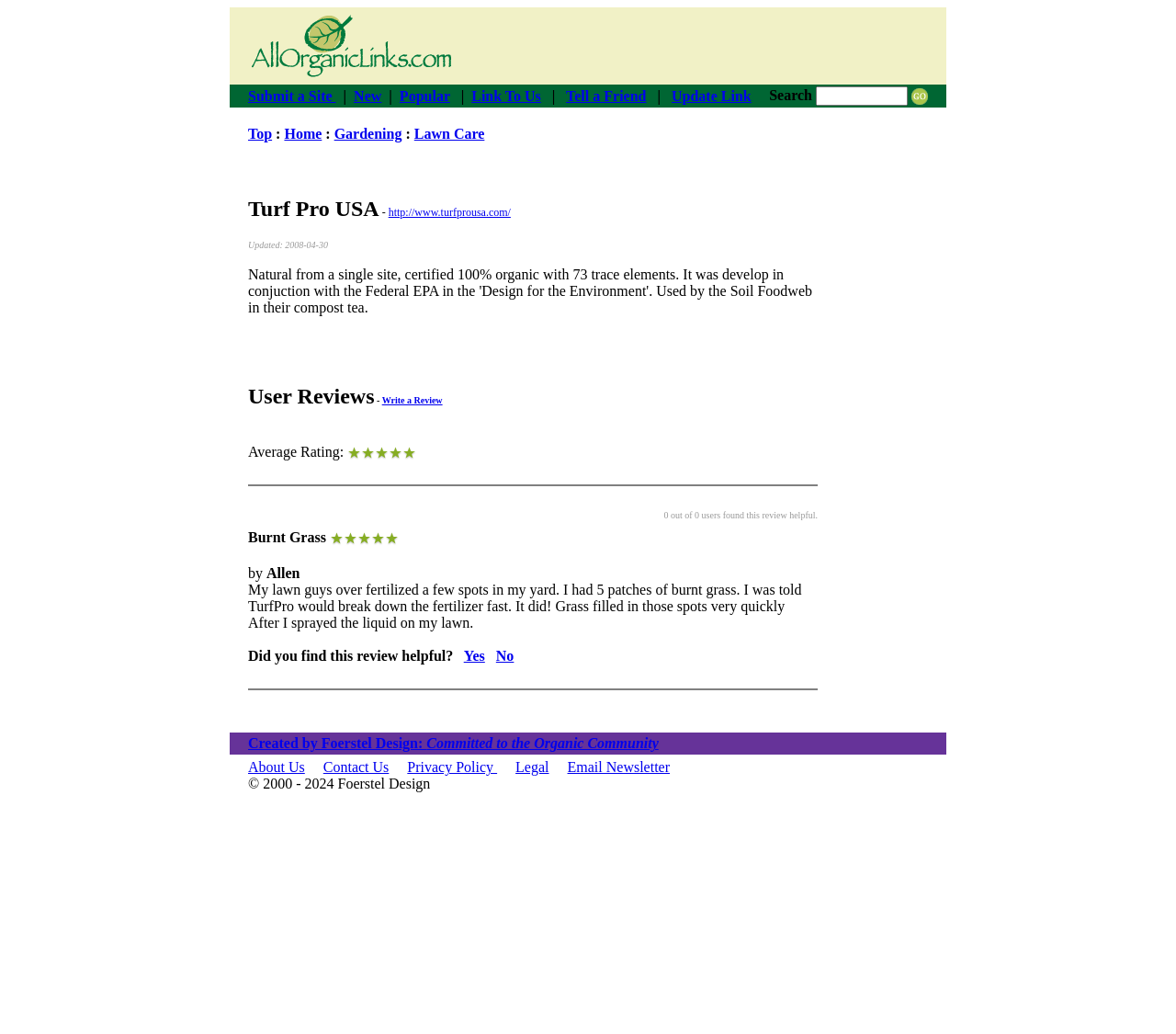Locate the bounding box coordinates of the element that should be clicked to execute the following instruction: "Visit Turf Pro USA website".

[0.33, 0.199, 0.434, 0.212]